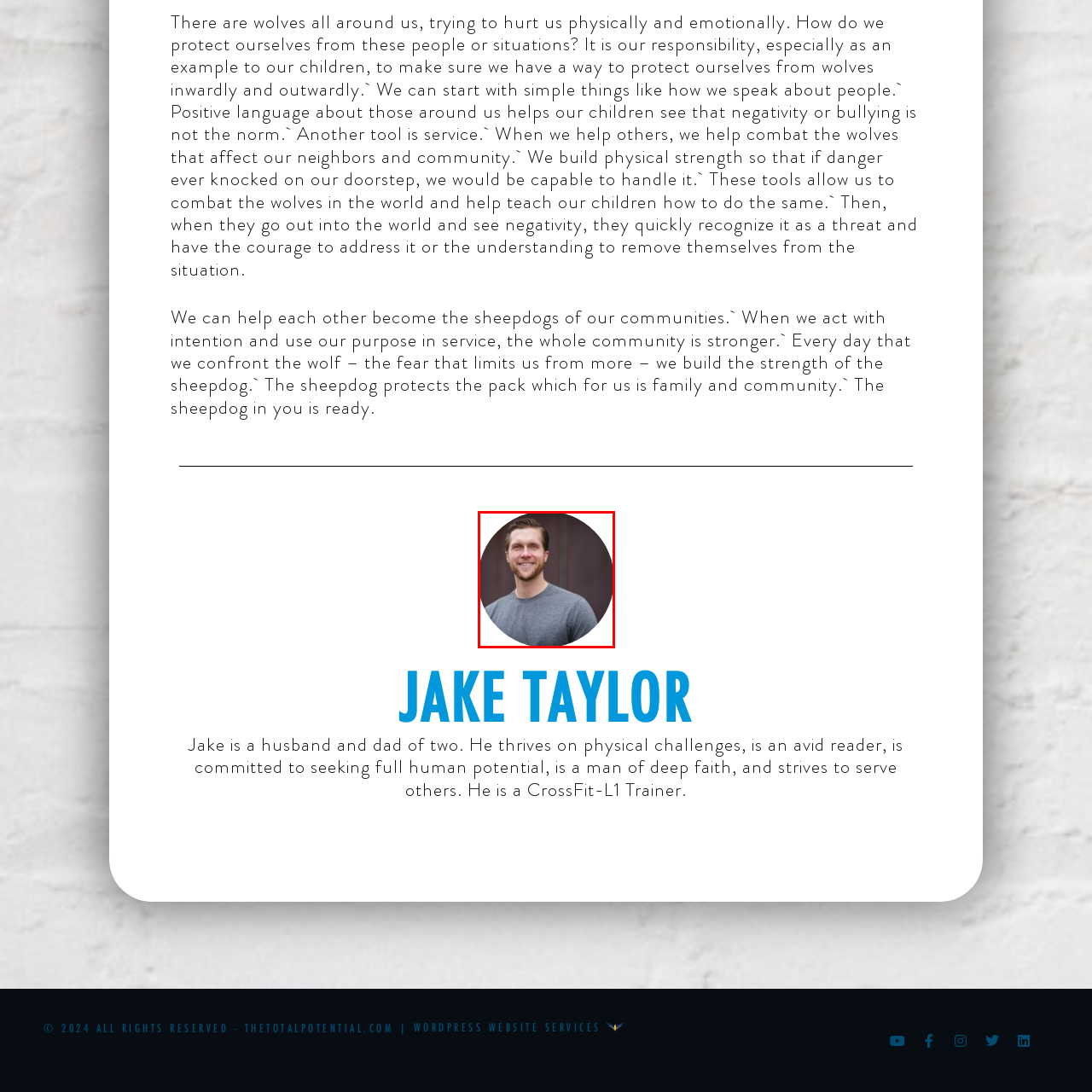Please provide a comprehensive caption for the image highlighted in the red box.

The image features Jake Taylor, a husband and father of two, who embodies a commitment to physical challenges and personal growth. In the portrait, he sports a friendly smile and a casual gray shirt, emanating a sense of approachability and warmth. His enthusiasm for reading and pursuit of full human potential reflect his deep faith and dedication to serving others. As a certified CrossFit Level 1 Trainer, Jake inspires those around him to embrace strength and resilience, embodying the role of a protector in the community—much like a sheepdog to its pack. This image captures not just his likeness, but also the spirit of his mission to cultivate positivity and support in his environment.